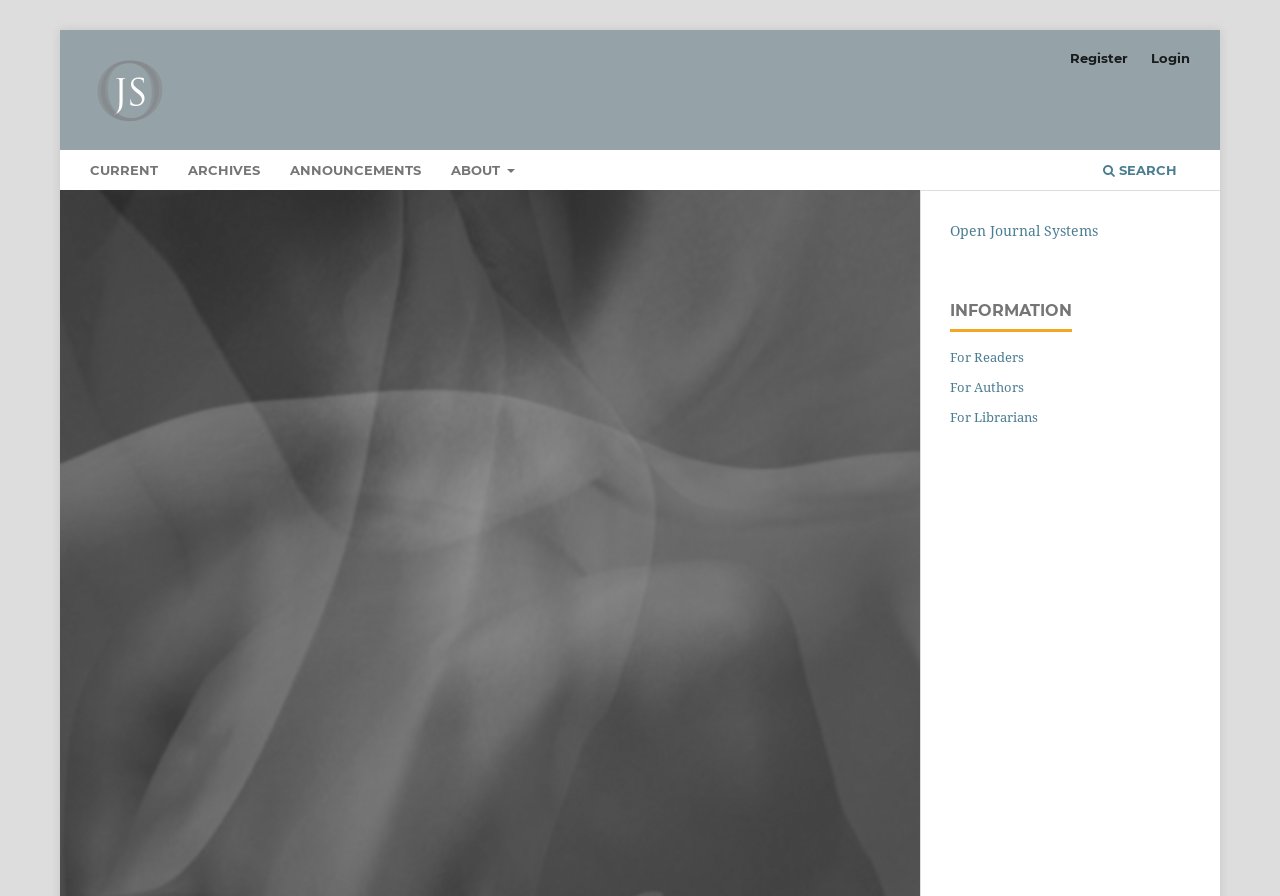Please locate the bounding box coordinates of the element that should be clicked to achieve the given instruction: "learn about the journal".

[0.347, 0.173, 0.408, 0.212]